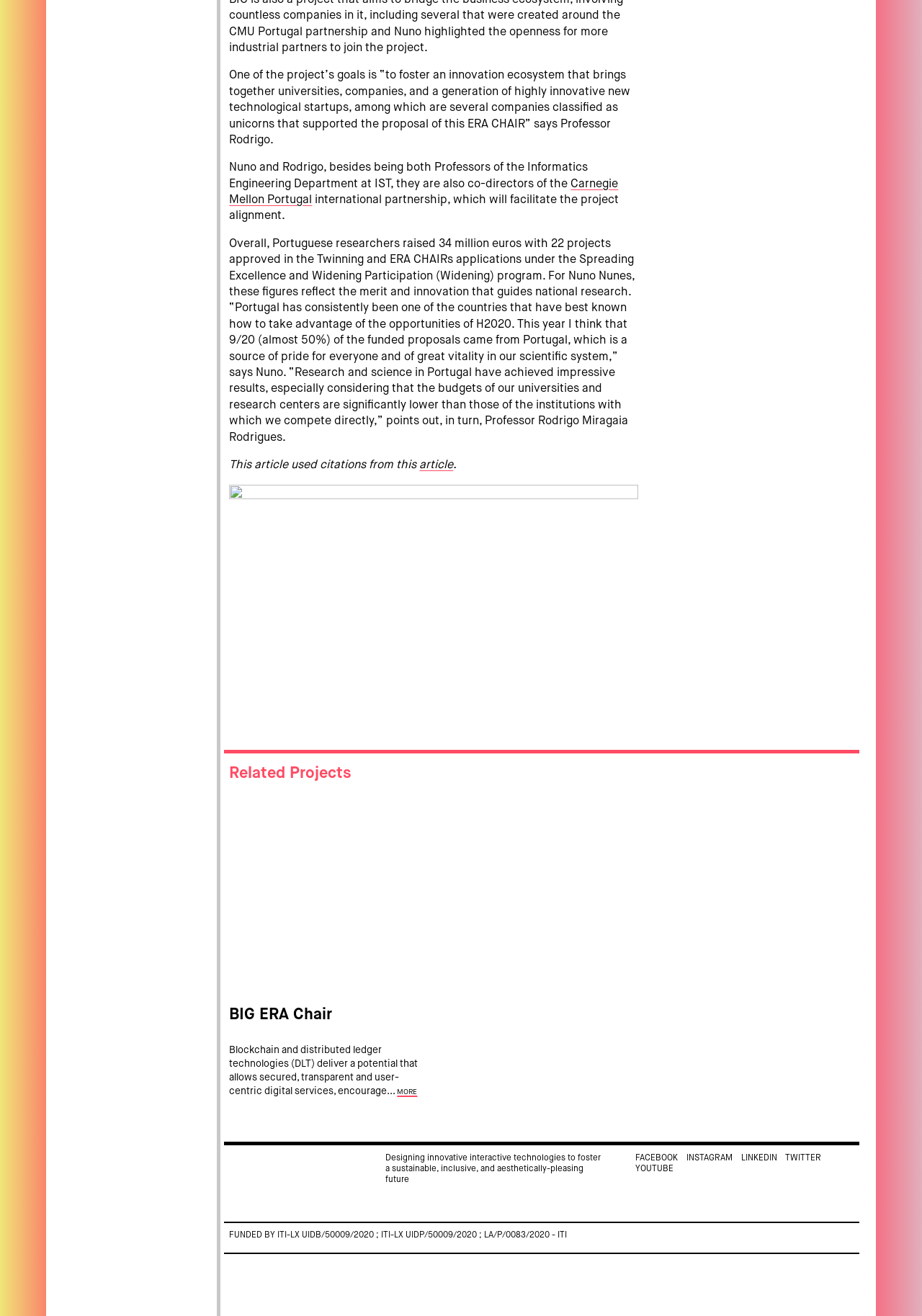Find the bounding box of the element with the following description: "Carnegie Mellon Portugal". The coordinates must be four float numbers between 0 and 1, formatted as [left, top, right, bottom].

[0.249, 0.136, 0.671, 0.157]